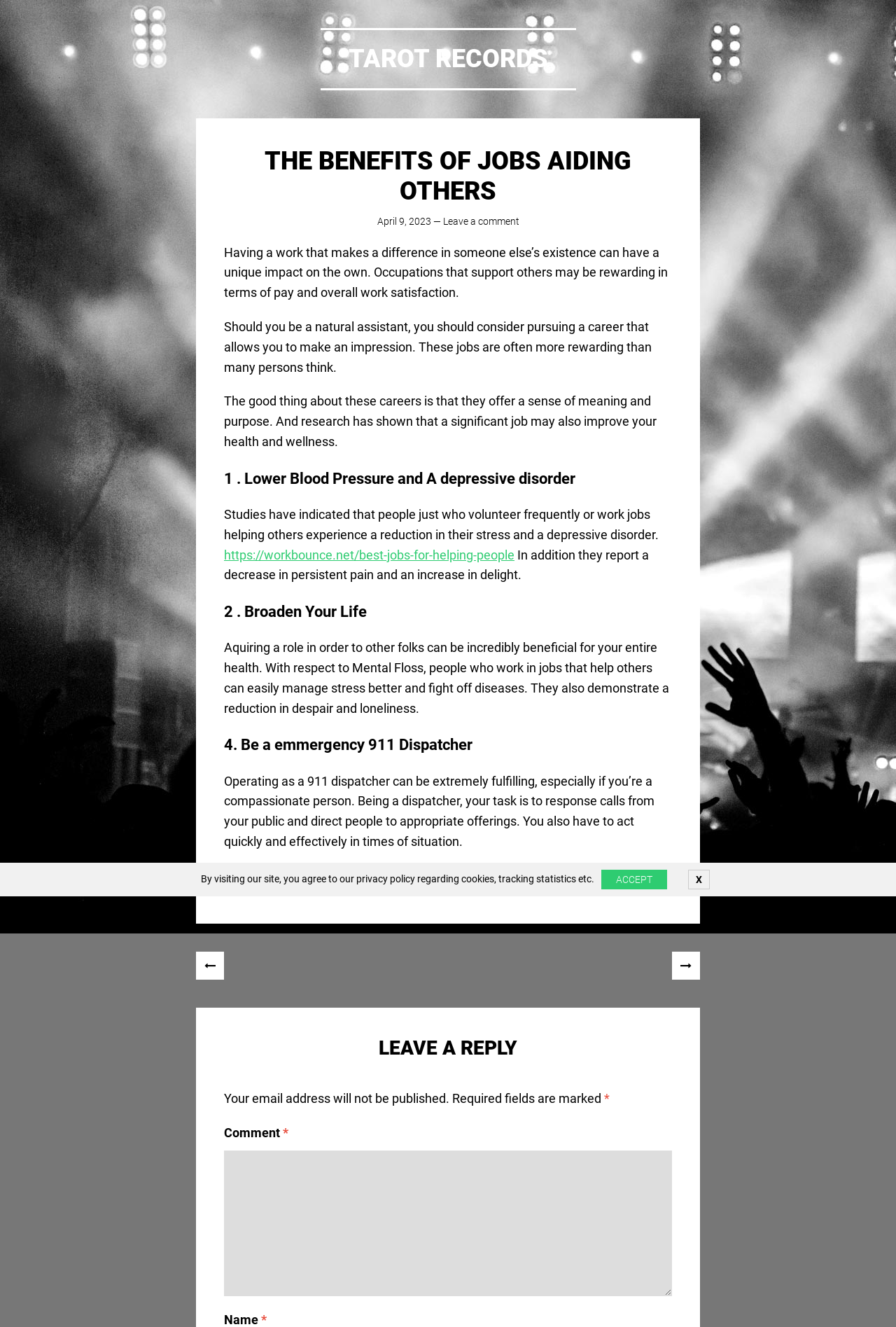Specify the bounding box coordinates (top-left x, top-left y, bottom-right x, bottom-right y) of the UI element in the screenshot that matches this description: X

[0.768, 0.655, 0.792, 0.67]